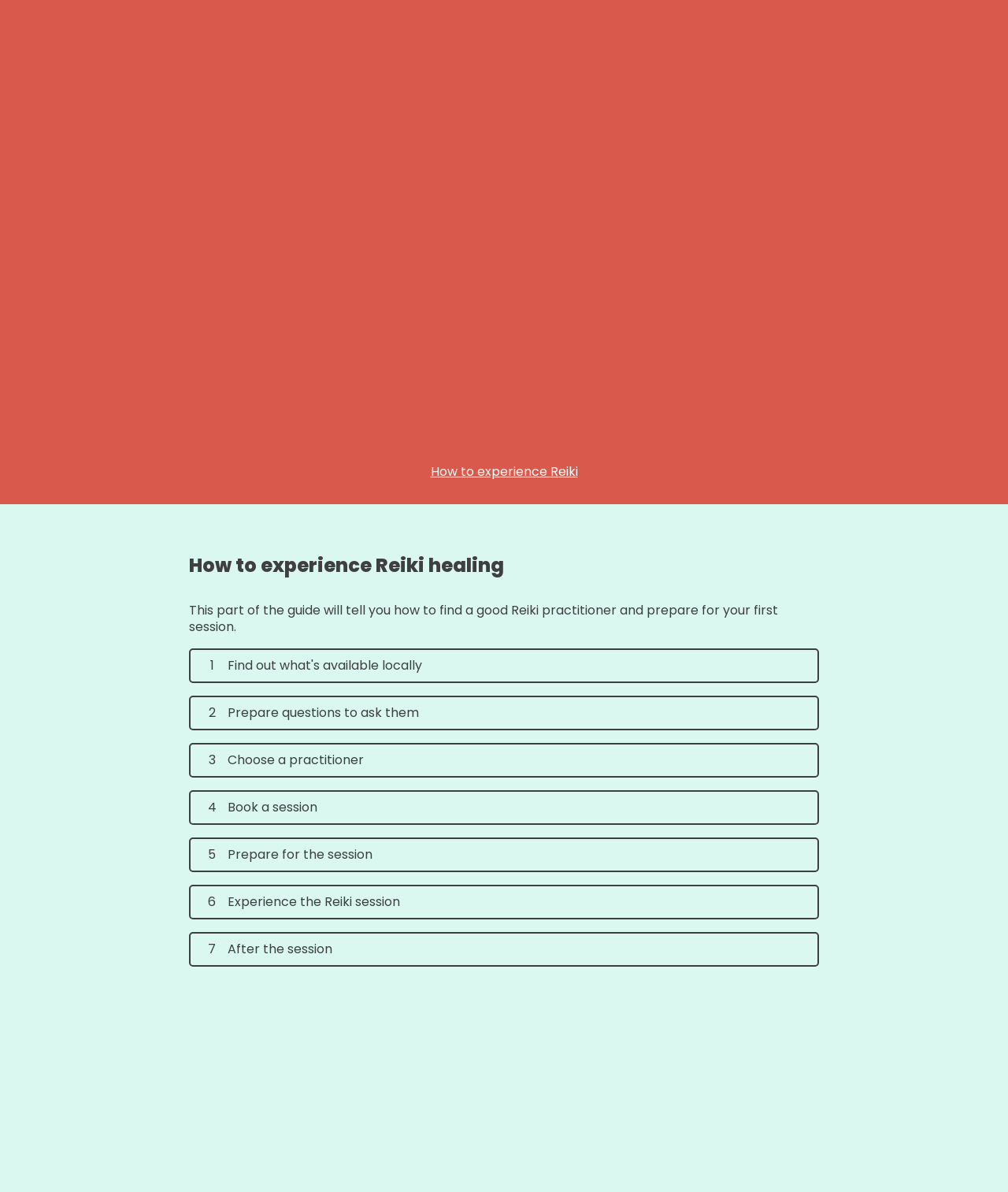Please identify the bounding box coordinates of the element I need to click to follow this instruction: "Prepare questions to ask them".

[0.188, 0.583, 0.812, 0.613]